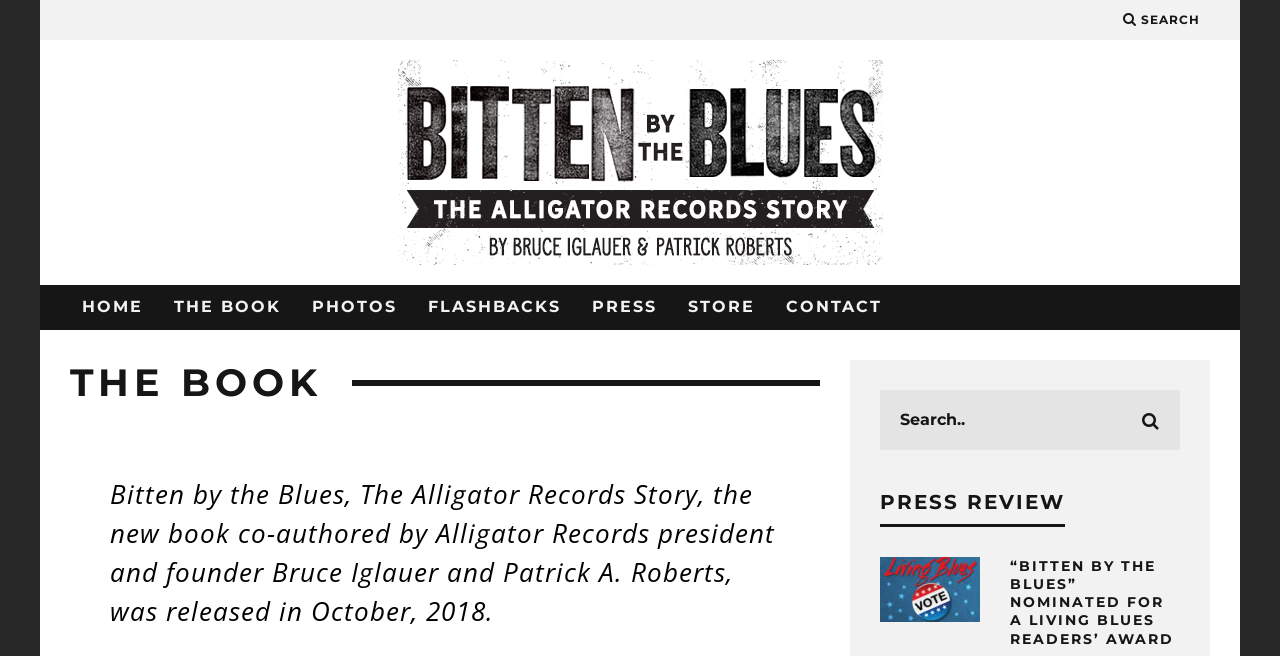Provide the bounding box coordinates for the specified HTML element described in this description: "name="s" placeholder="Search.."". The coordinates should be four float numbers ranging from 0 to 1, in the format [left, top, right, bottom].

[0.688, 0.594, 0.922, 0.686]